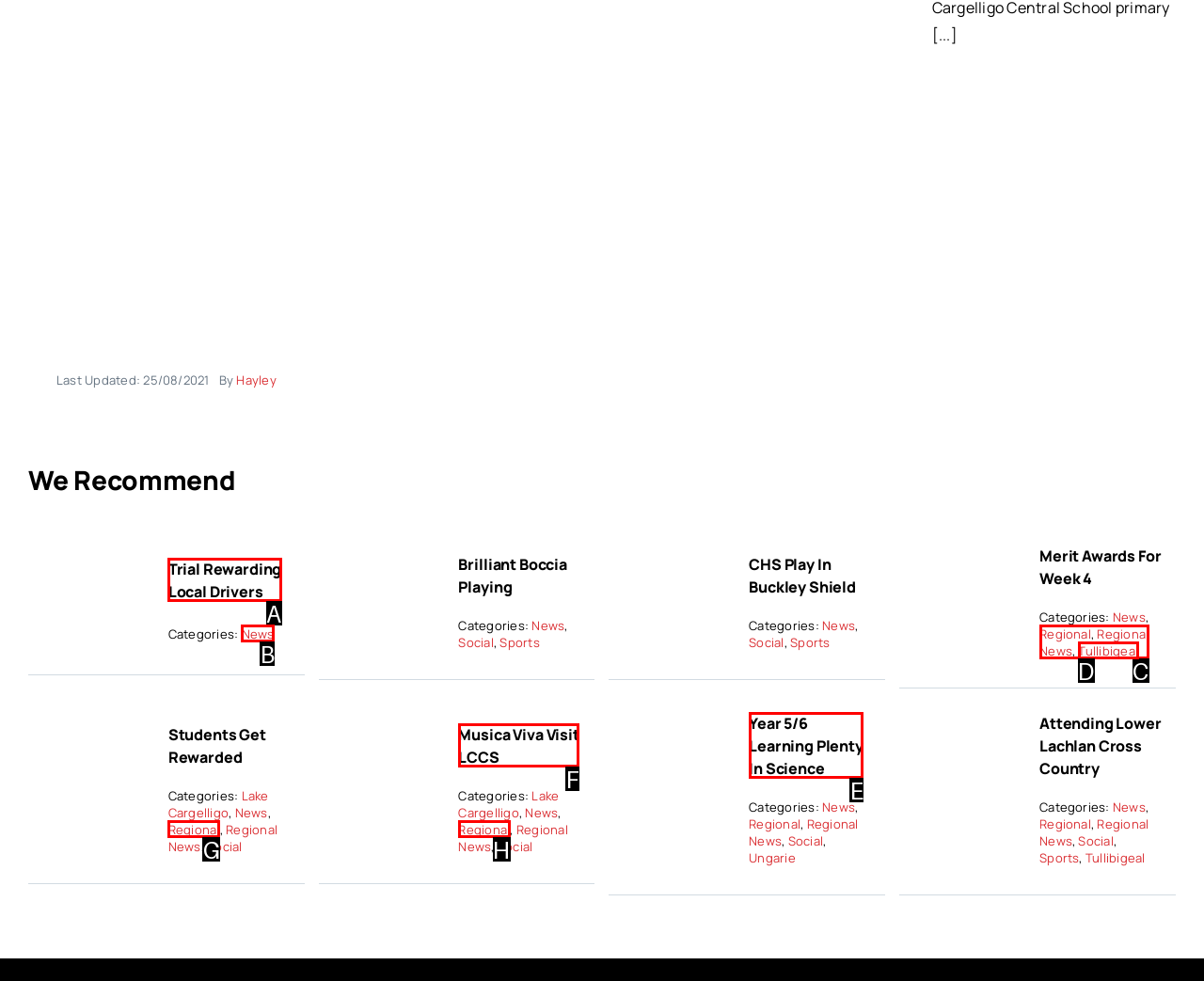Identify the HTML element that best matches the description: name="submit" value="Post Comment". Provide your answer by selecting the corresponding letter from the given options.

None